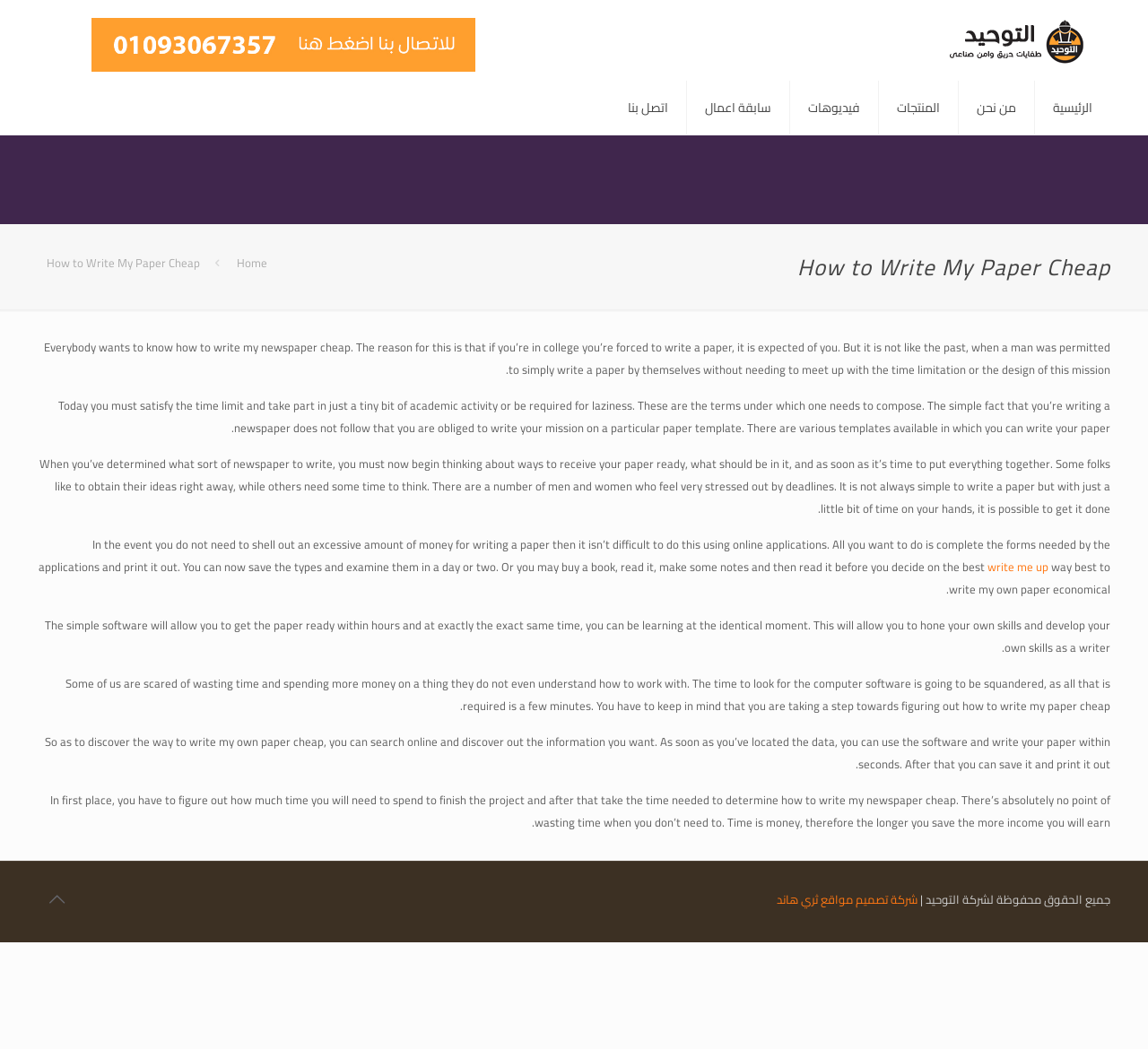Generate an in-depth caption that captures all aspects of the webpage.

This webpage appears to be a blog or article page, with a focus on writing papers cheaply. At the top, there is a navigation menu with links to "الرئيسية" (Home), "من نحن" (About Us), "المنتجات" (Products), "فيديوهات" (Videos), "سابقة اعمال" (Previous Works), and "اتصل بنا" (Contact Us). 

Below the navigation menu, there is a large heading that reads "How to Write My Paper Cheap". 

To the left of the heading, there is a smaller link that reads "Home". 

The main content of the page is a long article that discusses the challenges of writing papers, particularly for college students, and provides tips and advice on how to write papers cheaply. The article is divided into several paragraphs, with a link to "write me up" in the middle of the text. 

At the bottom of the page, there is a footer section with links to "سيرسي" (Sirsi) and "شركة تصميم مواقع" (Company Design Sites), as well as a copyright notice that reads "جميع الحقوق محفوظة لشركة التوحيد" (All rights reserved for Tawhid Company). There is also a small icon with a link to "ثري هاند" (Three Hand).